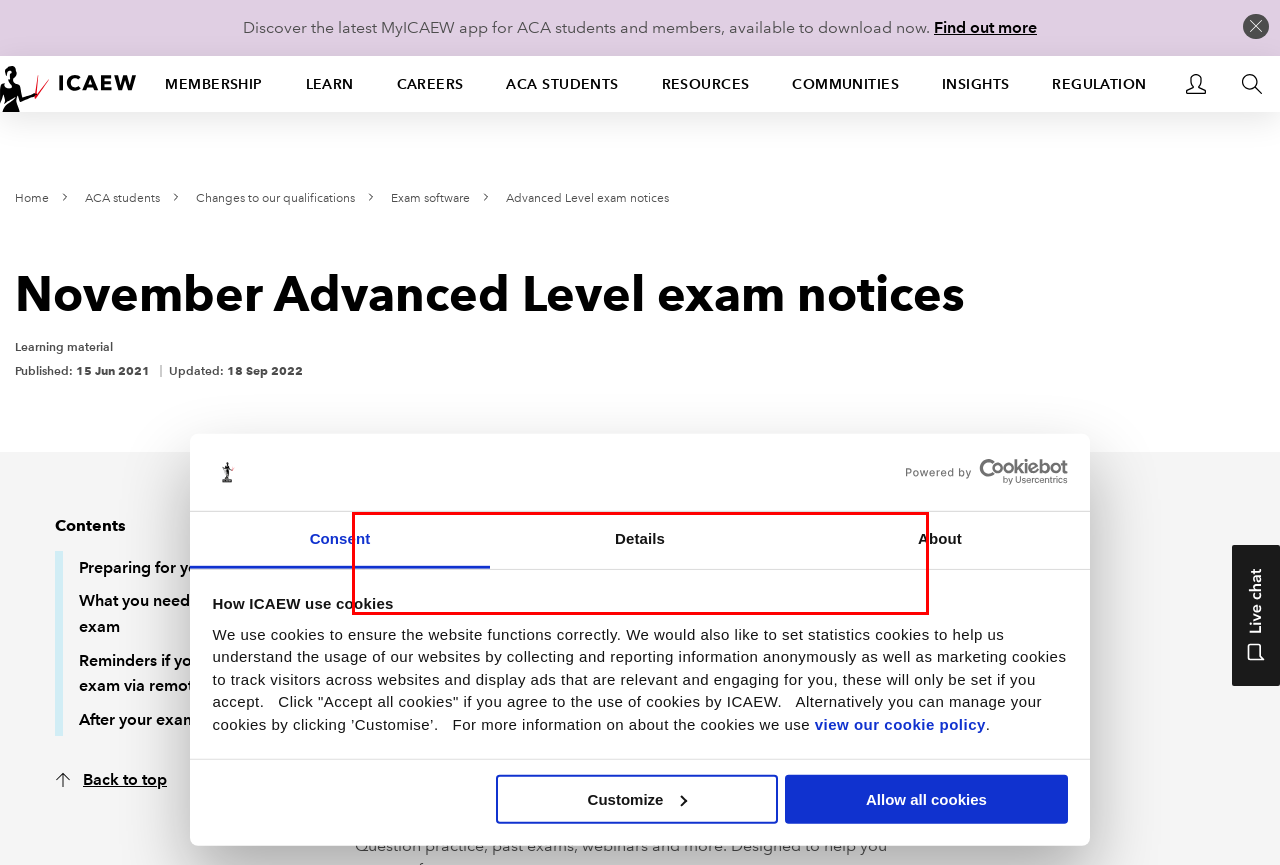Please identify and extract the text content from the UI element encased in a red bounding box on the provided webpage screenshot.

We are here to support you throughout your ACA journey, to ensure you have everything you need for your upcoming Advanced Level exam we have provided the tips below.